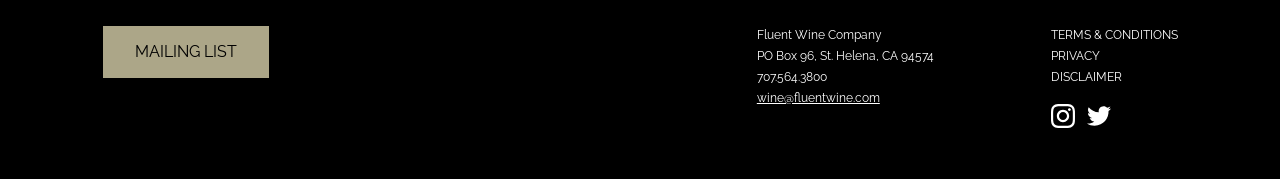How many links are in the footer?
Please provide a comprehensive answer to the question based on the webpage screenshot.

There are five links in the footer section, including 'MAILING LIST', 'TERMS & CONDITIONS', 'PRIVACY', 'DISCLAIMER', and an empty link with an image.